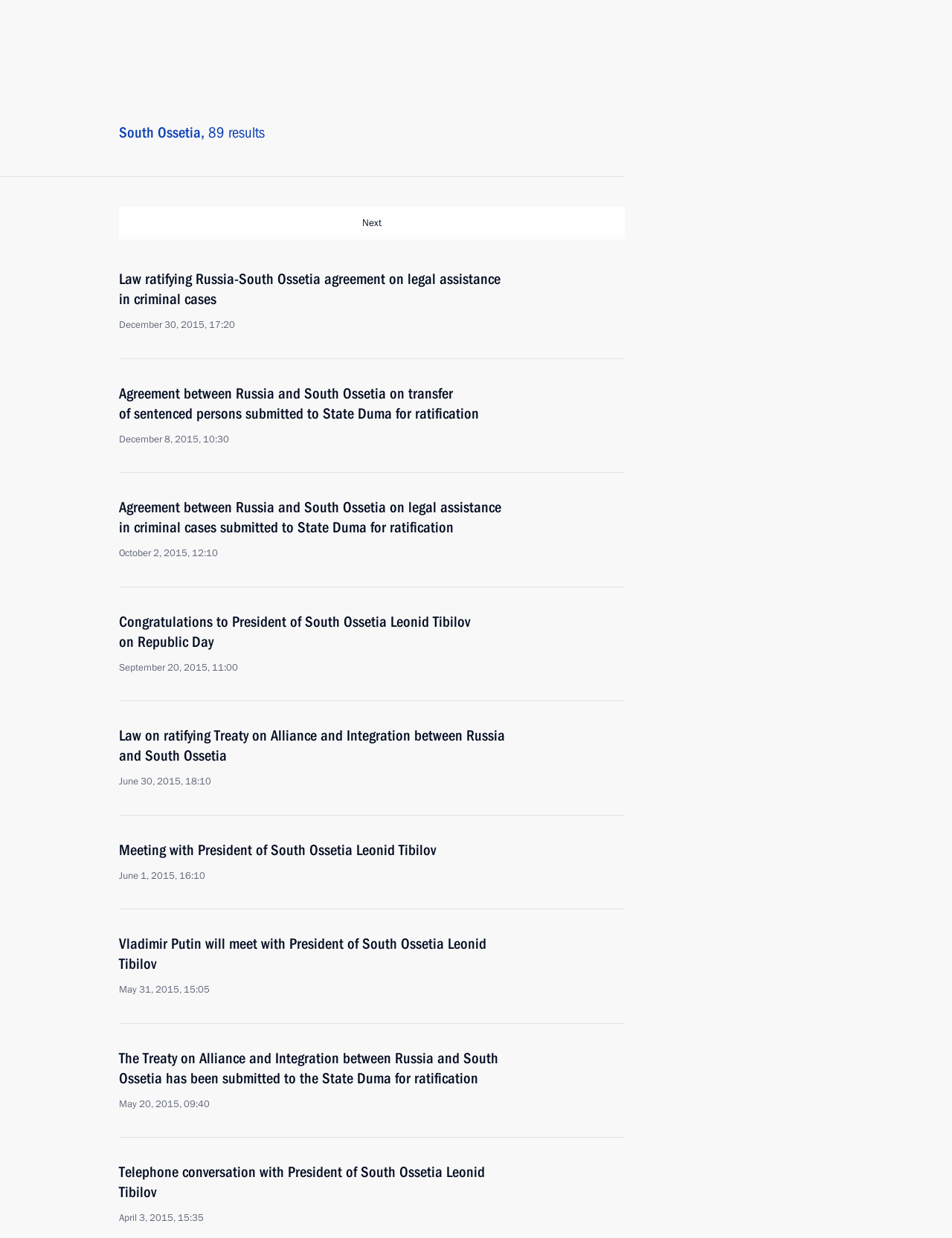Explain the features and main sections of the webpage comprehensively.

This webpage appears to be a news article or press release from the President of Russia's website, detailing a meeting between Vladimir Putin and the President of South Ossetia, Leonid Tibilov. 

At the top of the page, there is a navigation menu with links to various sections, including "Events", "Structure", "Videos and Photos", "Documents", "Contacts", and "Search". Below this, there is a section with a heading "Meeting with President of South Ossetia Leonid Tibilov" and a brief summary of the meeting.

The main content of the page is divided into sections, with headings and paragraphs of text describing the meeting and its outcomes. There are also links to related news articles and press statements, as well as an image of the meeting. 

On the right-hand side of the page, there is a list of links to other news articles related to South Ossetia, with dates and brief summaries. At the bottom of the page, there are tabs to switch between different views of the content, including "Text", "Photo", and "Share".